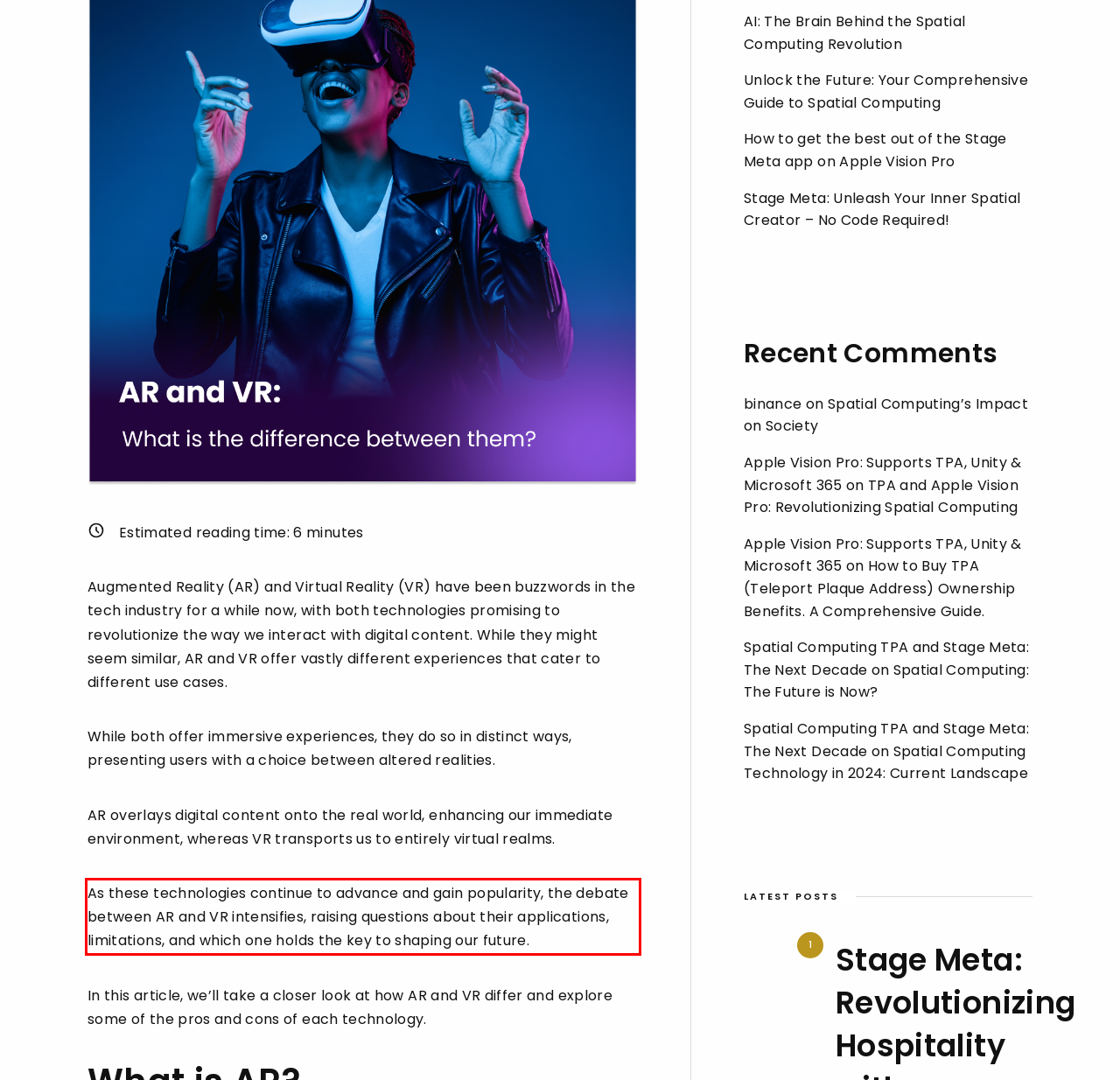Extract and provide the text found inside the red rectangle in the screenshot of the webpage.

As these technologies continue to advance and gain popularity, the debate between AR and VR intensifies, raising questions about their applications, limitations, and which one holds the key to shaping our future.